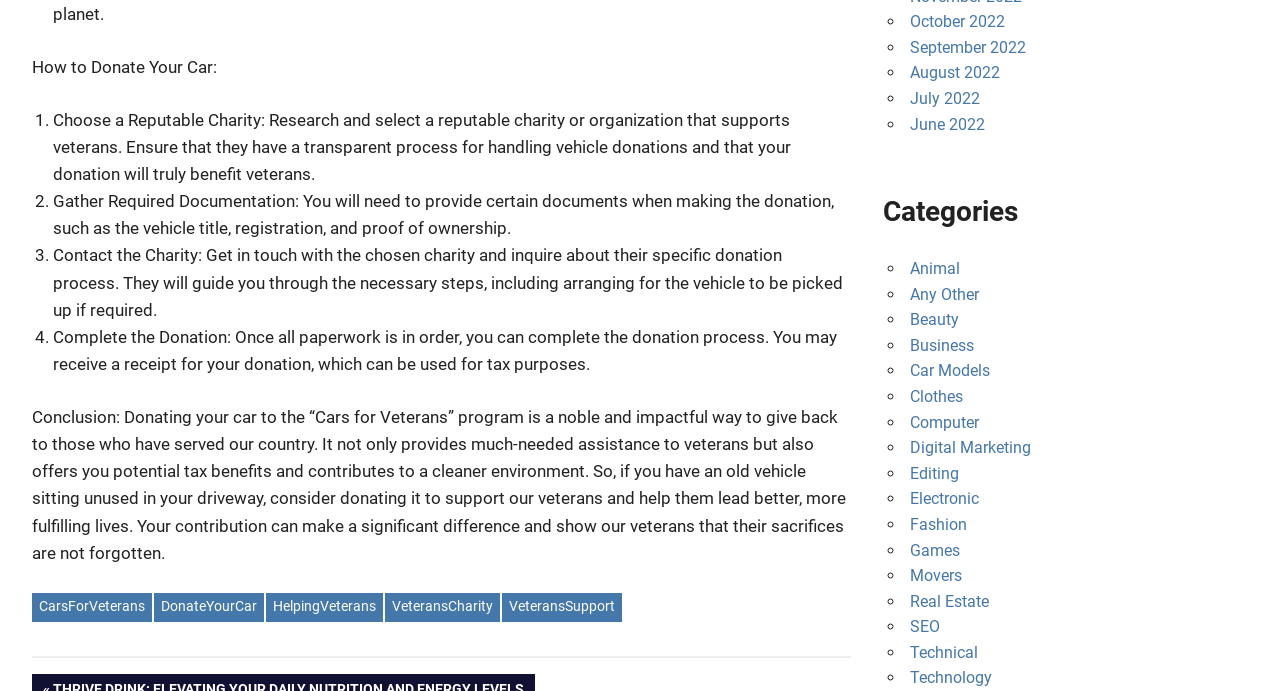Please find the bounding box coordinates of the element that must be clicked to perform the given instruction: "Read the 'Conclusion'". The coordinates should be four float numbers from 0 to 1, i.e., [left, top, right, bottom].

[0.025, 0.589, 0.661, 0.815]